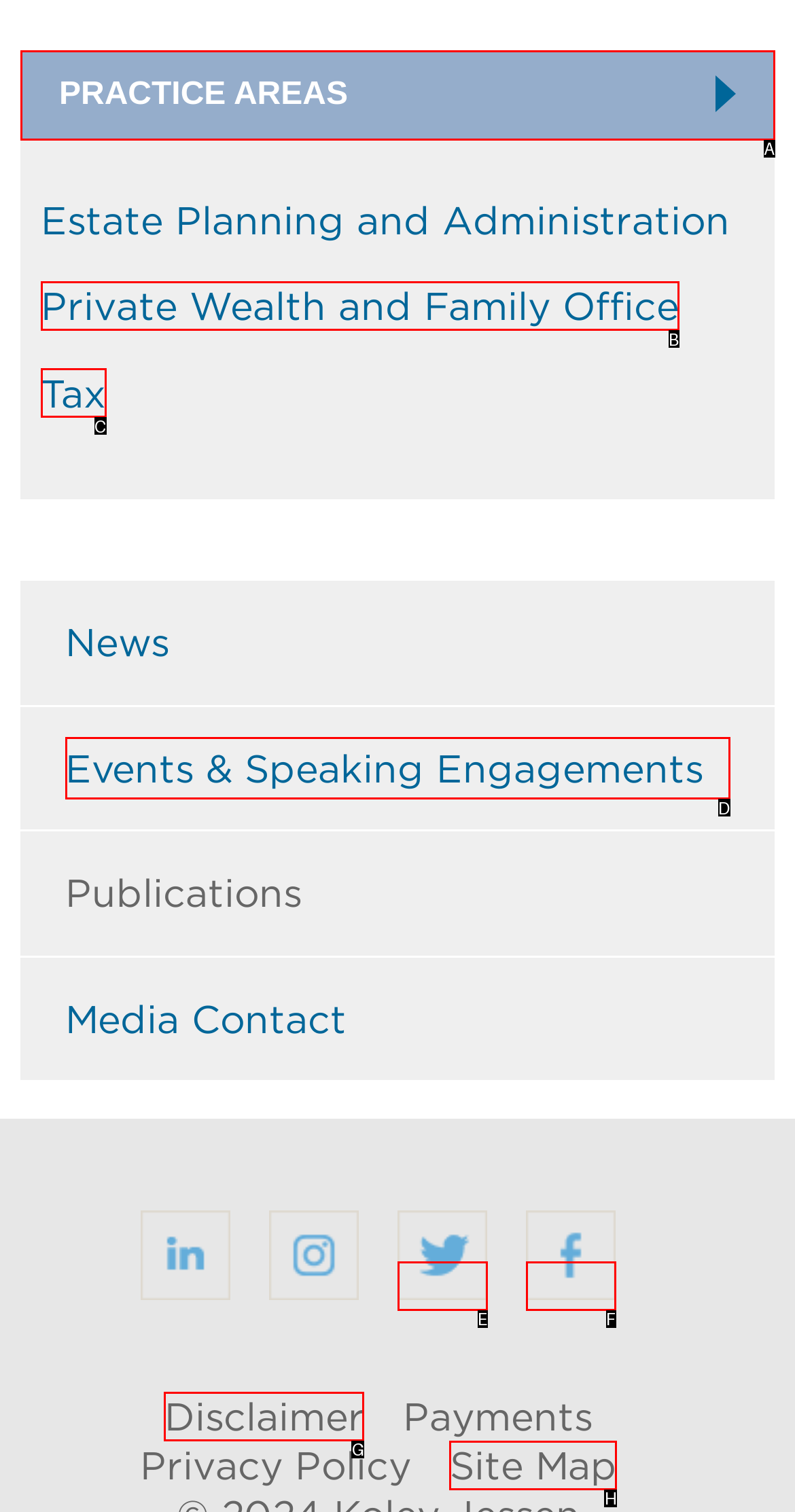Identify the option that corresponds to the description: Tax. Provide only the letter of the option directly.

C